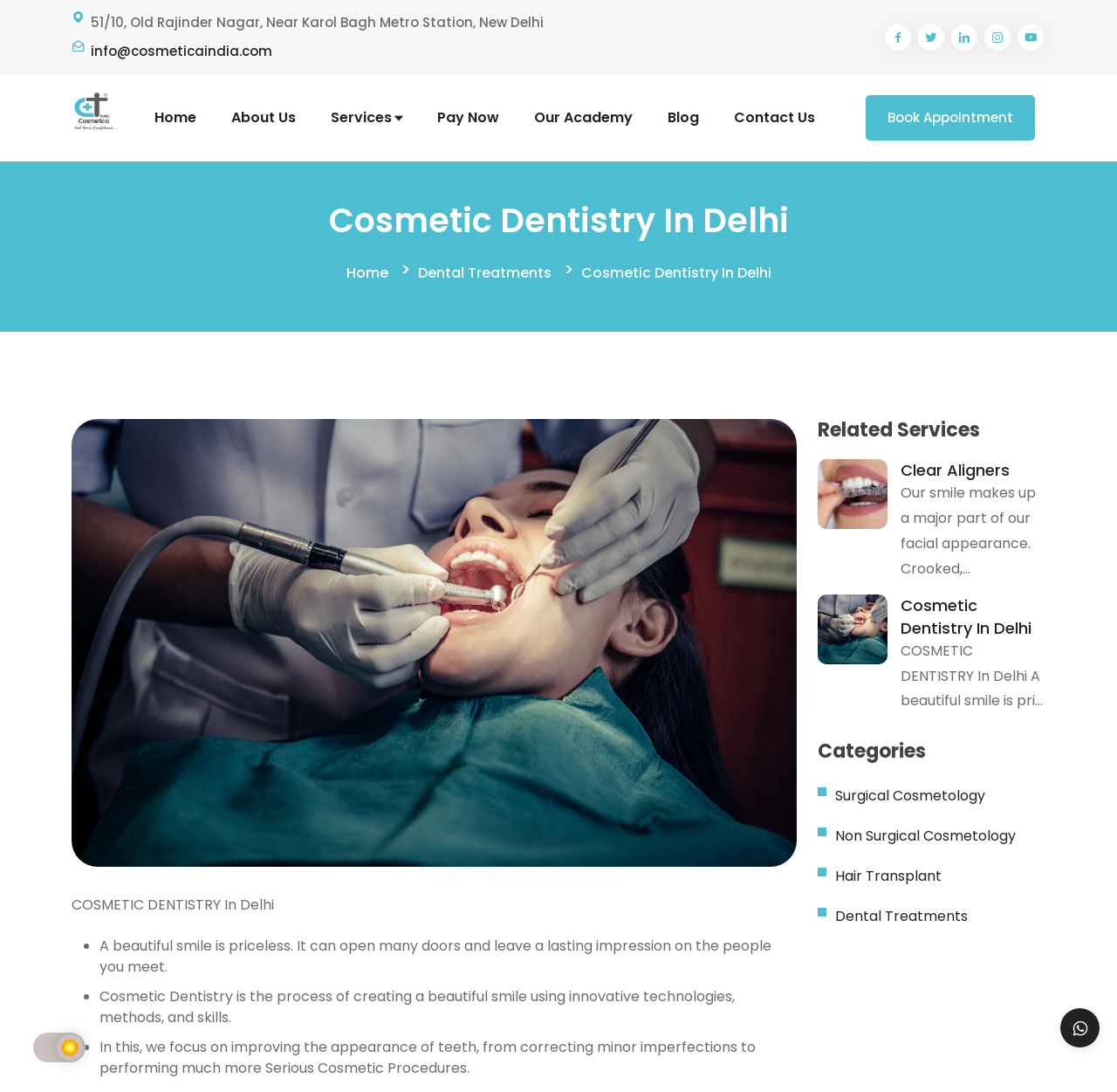Determine the bounding box coordinates of the UI element described below. Use the format (top-left x, top-left y, bottom-right x, bottom-right y) with floating point numbers between 0 and 1: Non Surgical Cosmetology

[0.748, 0.756, 0.909, 0.775]